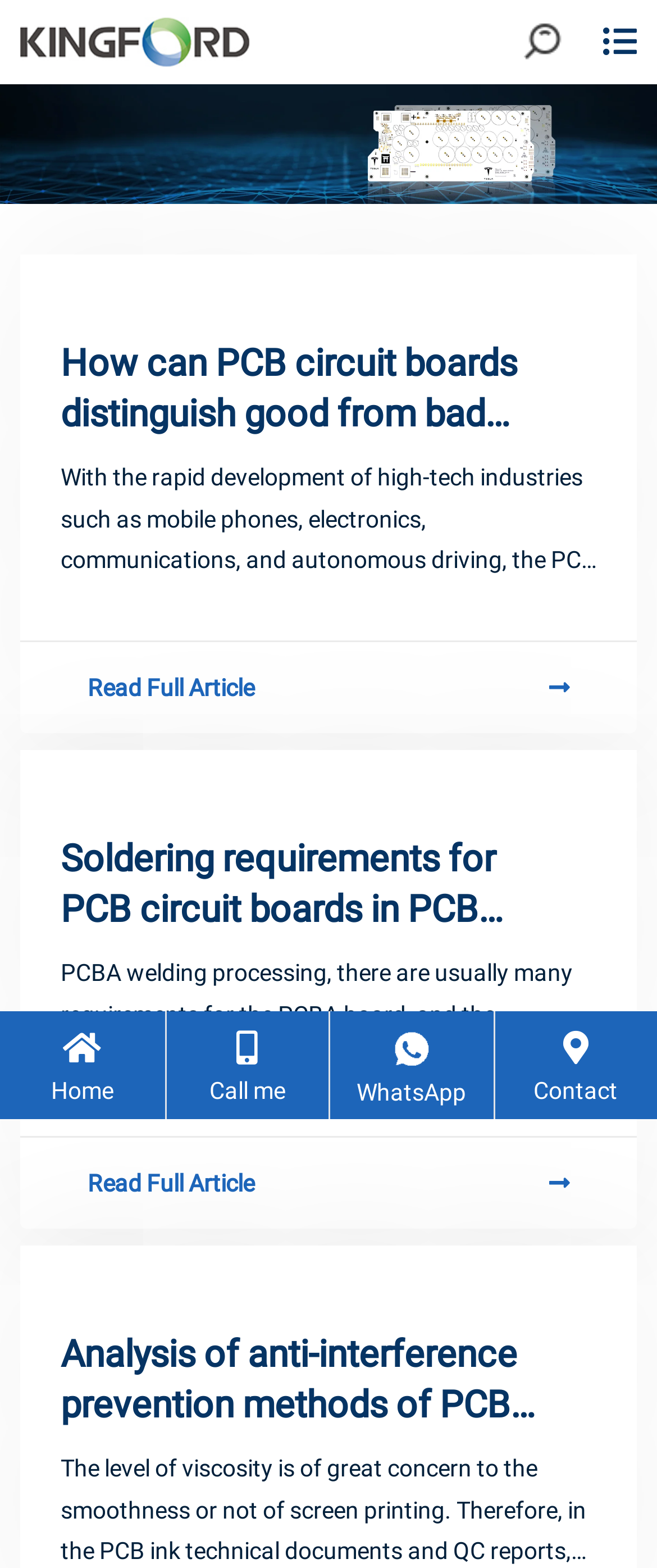What is the topic of the first article?
Based on the screenshot, provide your answer in one word or phrase.

Distinguishing good from bad PCB circuit boards